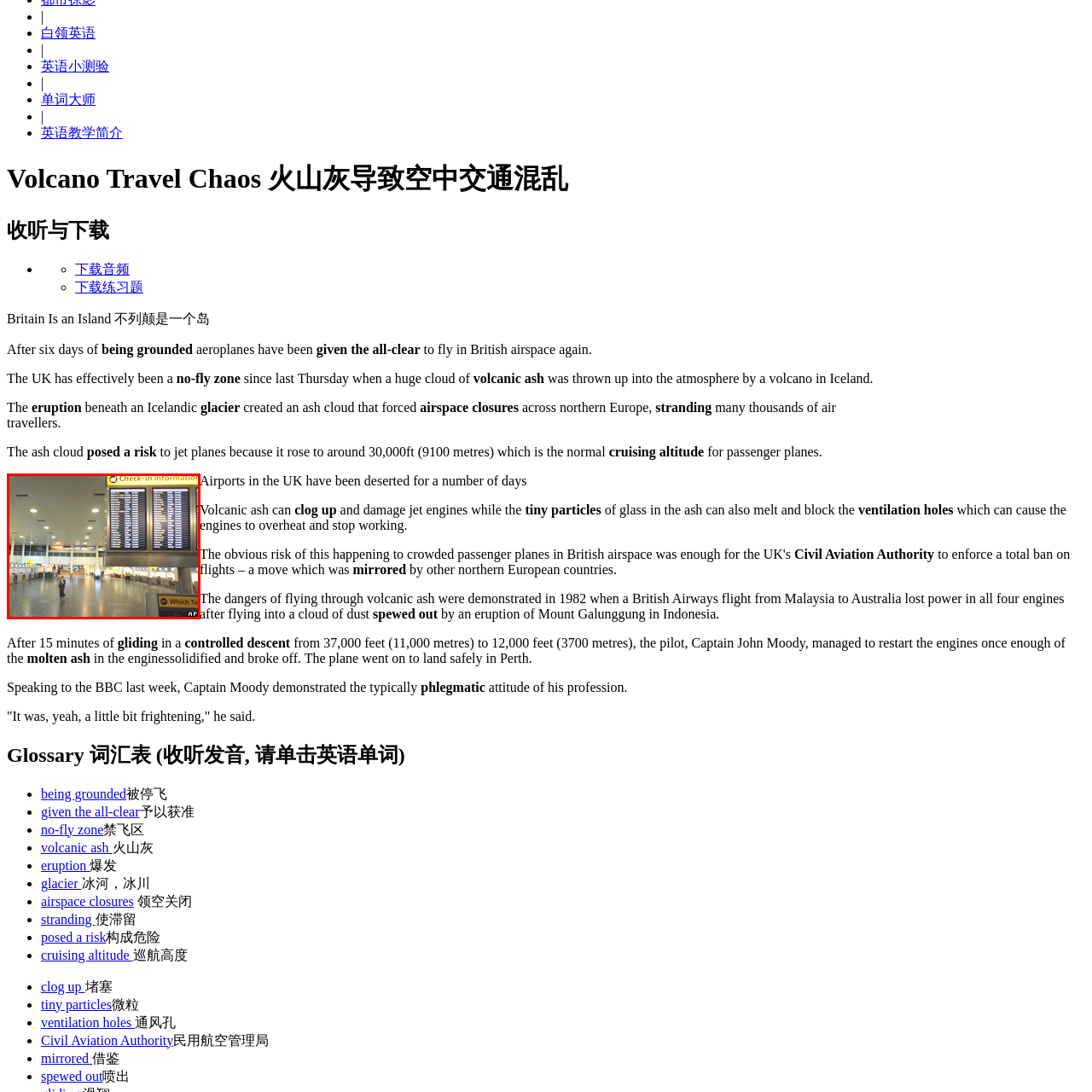Carefully analyze the image within the red boundary and describe it extensively.

The image depicts a nearly empty airport terminal, emphasizing the impact of flight disruptions caused by volcanic ash. A lone traveler can be seen walking across the spacious floor, highlighting the eerie quietness of the typically busy environment. Above, a large display board labeled "Check-in information" shows a list of flights, with many likely canceled or delayed, reflecting the chaos and uncertainty in air travel during this period. The stark lighting and open space further enhance the sense of desolation, illustrating the significant disruptions faced by travelers in the aftermath of the volcanic activity.